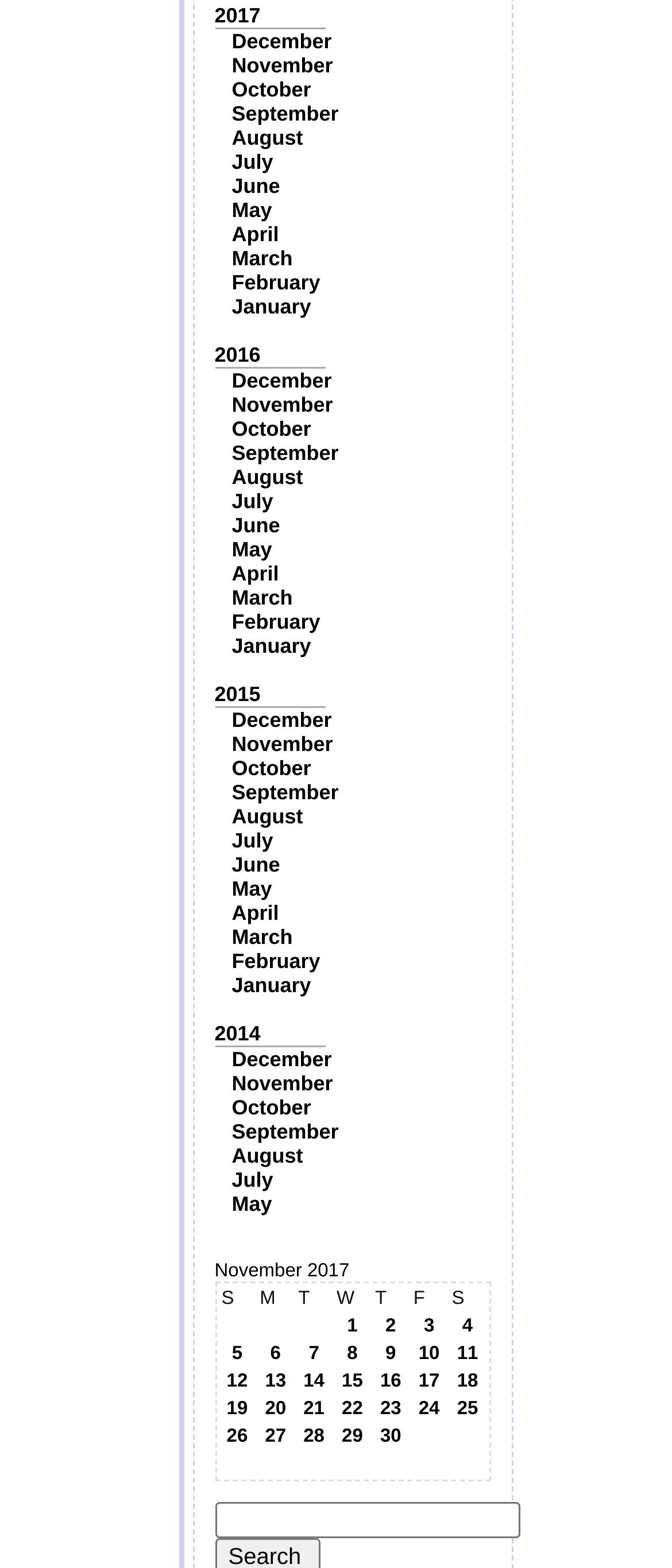Find and specify the bounding box coordinates that correspond to the clickable region for the instruction: "Go to December".

[0.345, 0.019, 0.494, 0.034]